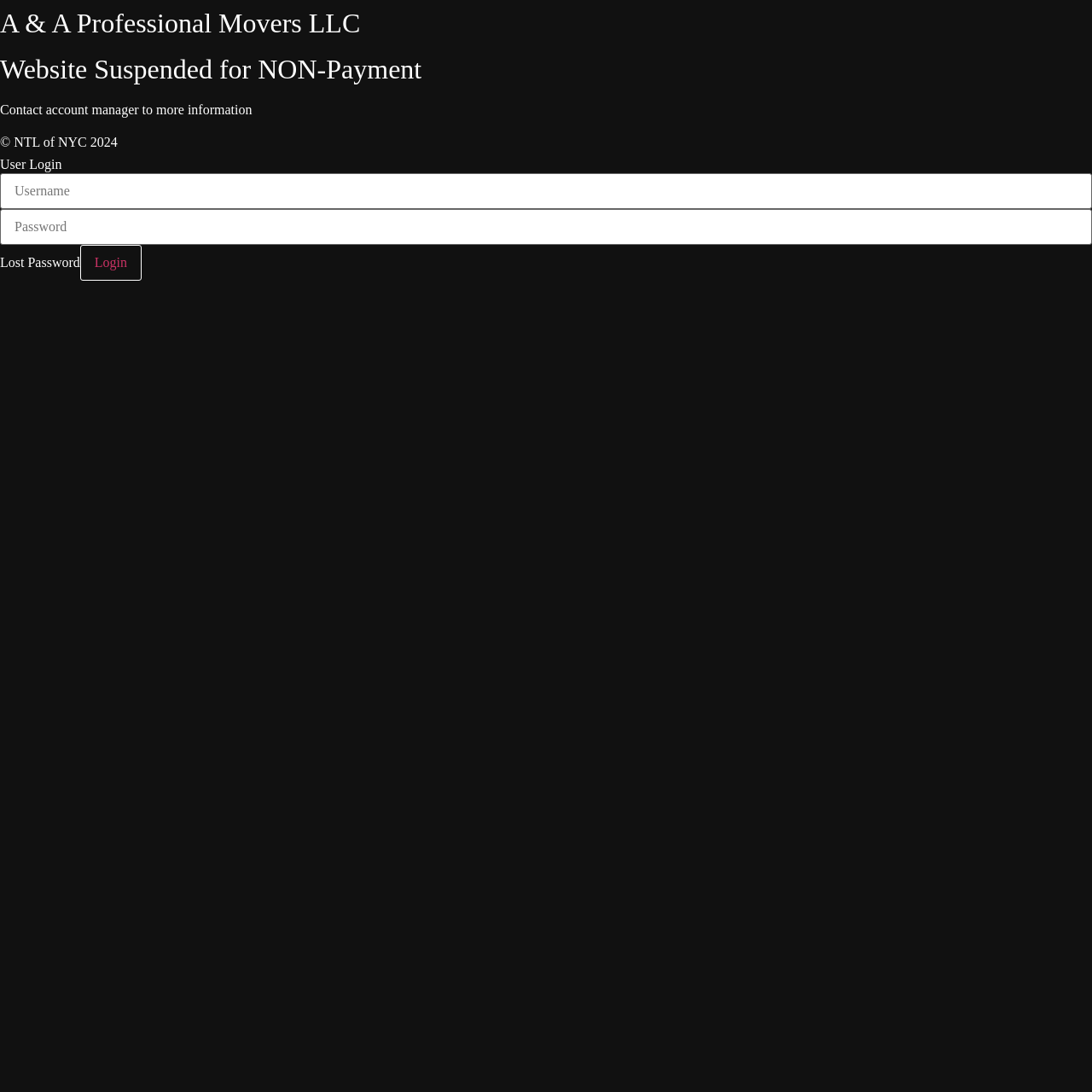What is the label of the button below the password input field?
Give a thorough and detailed response to the question.

The label of the button below the password input field is 'Login', which is likely used to submit the login credentials and gain access to the website.